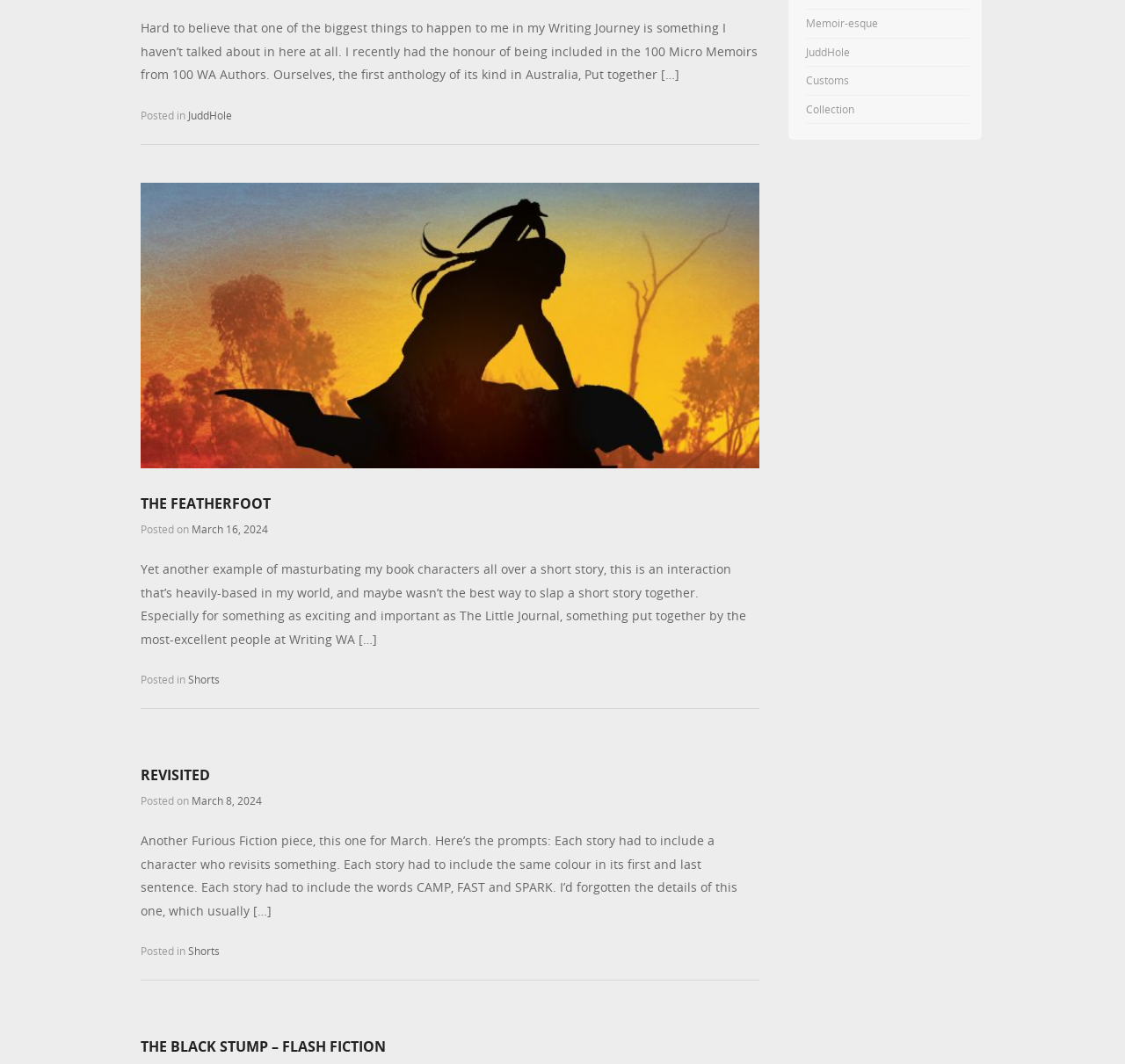Identify the bounding box coordinates for the UI element described as: "March 8, 2024".

[0.17, 0.746, 0.233, 0.759]